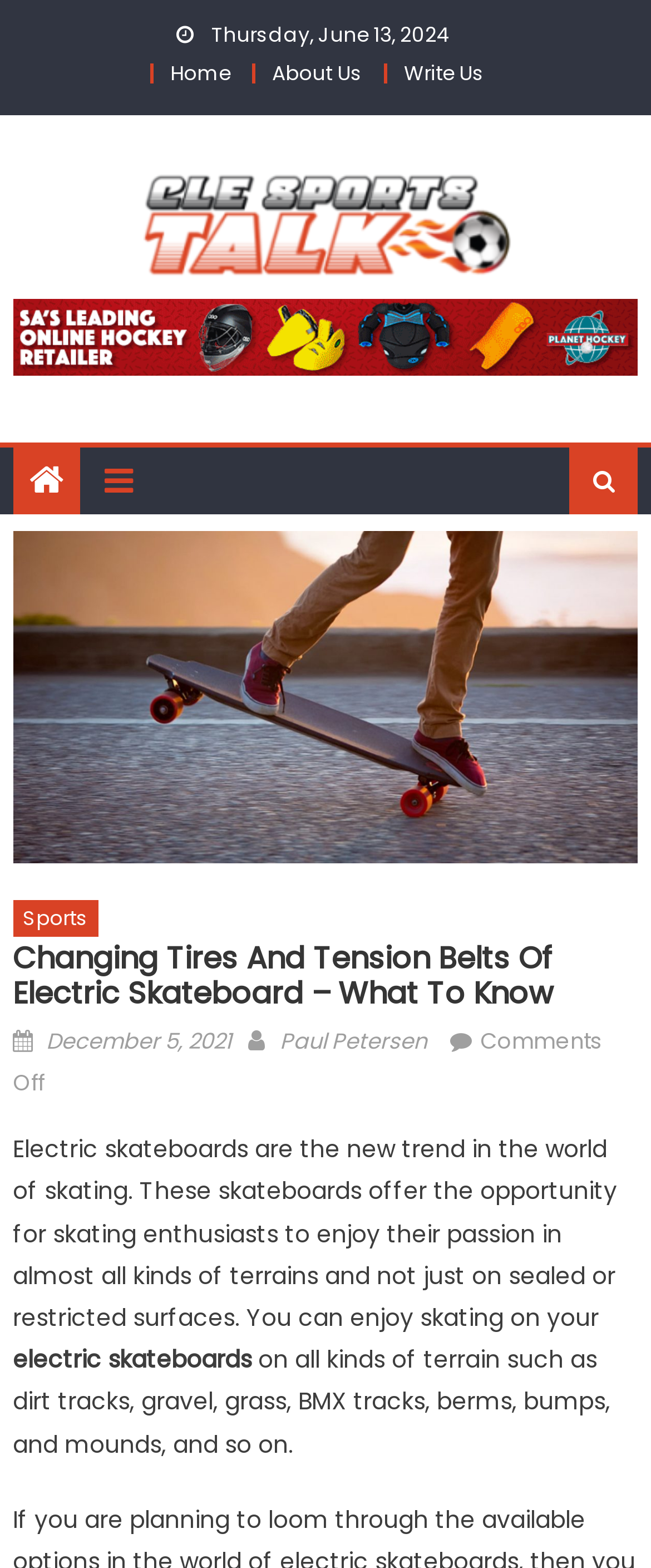Find and specify the bounding box coordinates that correspond to the clickable region for the instruction: "Read the article".

[0.02, 0.599, 0.98, 0.645]